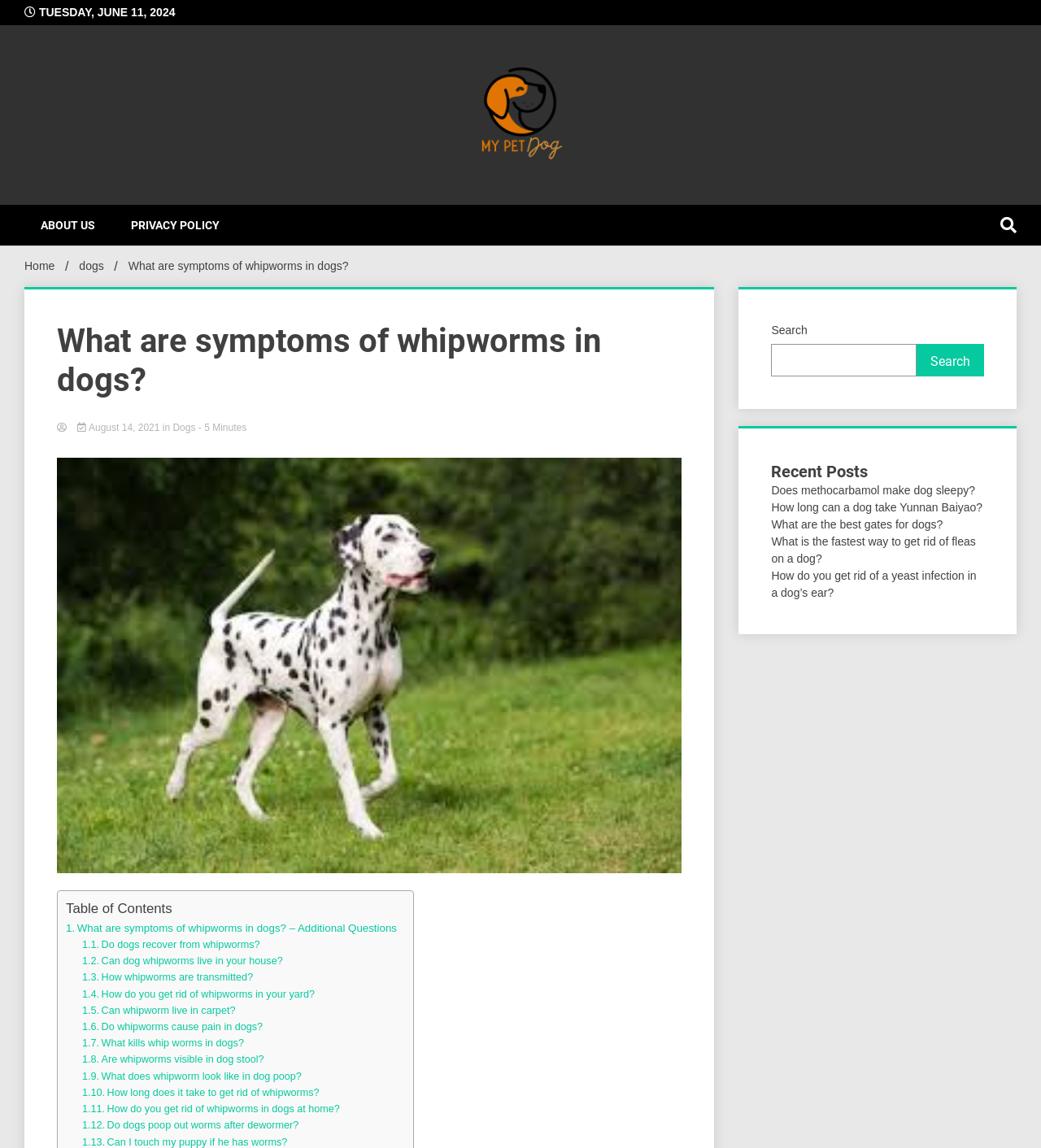Indicate the bounding box coordinates of the element that needs to be clicked to satisfy the following instruction: "Click on the weather link". The coordinates should be four float numbers between 0 and 1, i.e., [left, top, right, bottom].

None